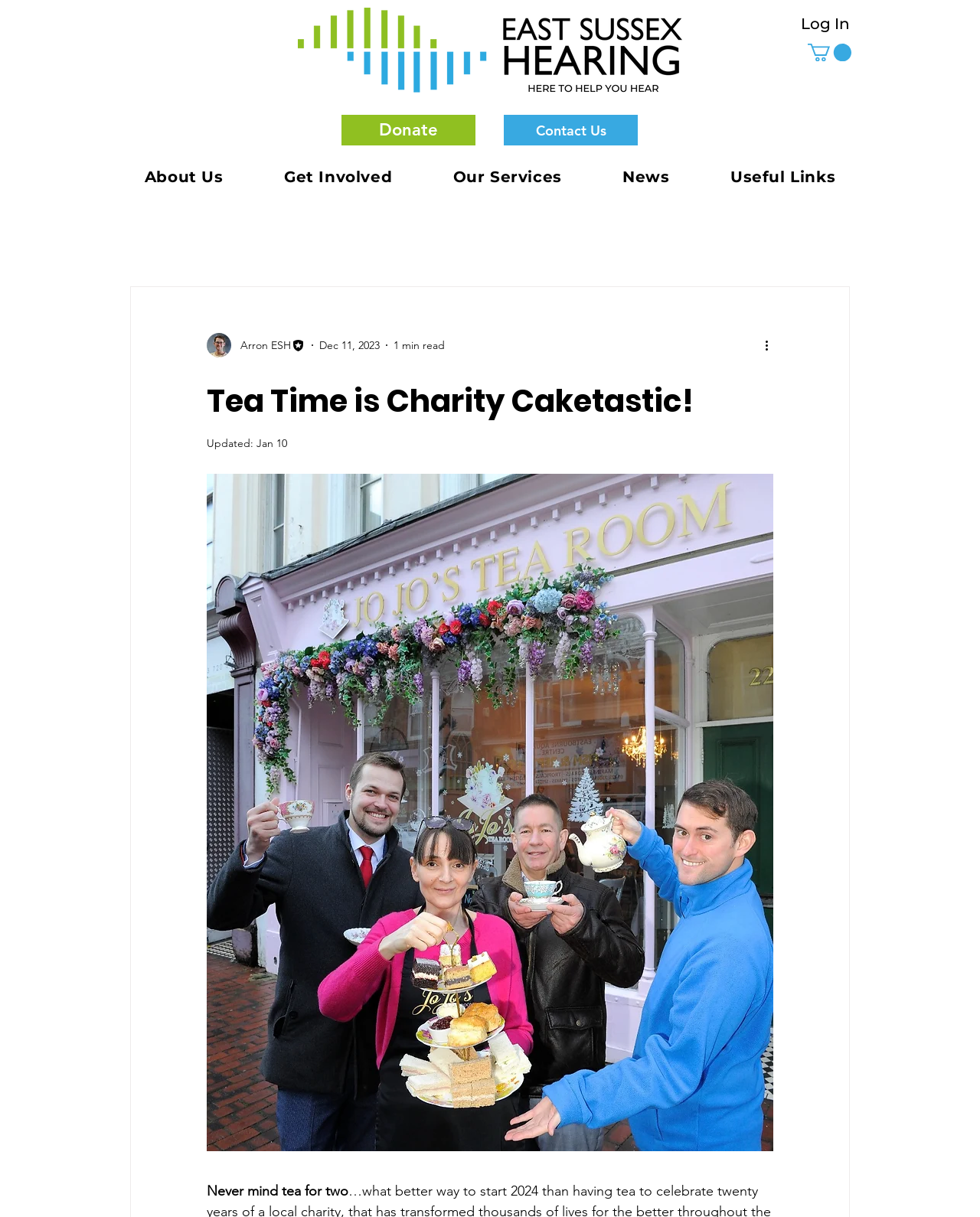Specify the bounding box coordinates (top-left x, top-left y, bottom-right x, bottom-right y) of the UI element in the screenshot that matches this description: Our Services

[0.432, 0.132, 0.604, 0.159]